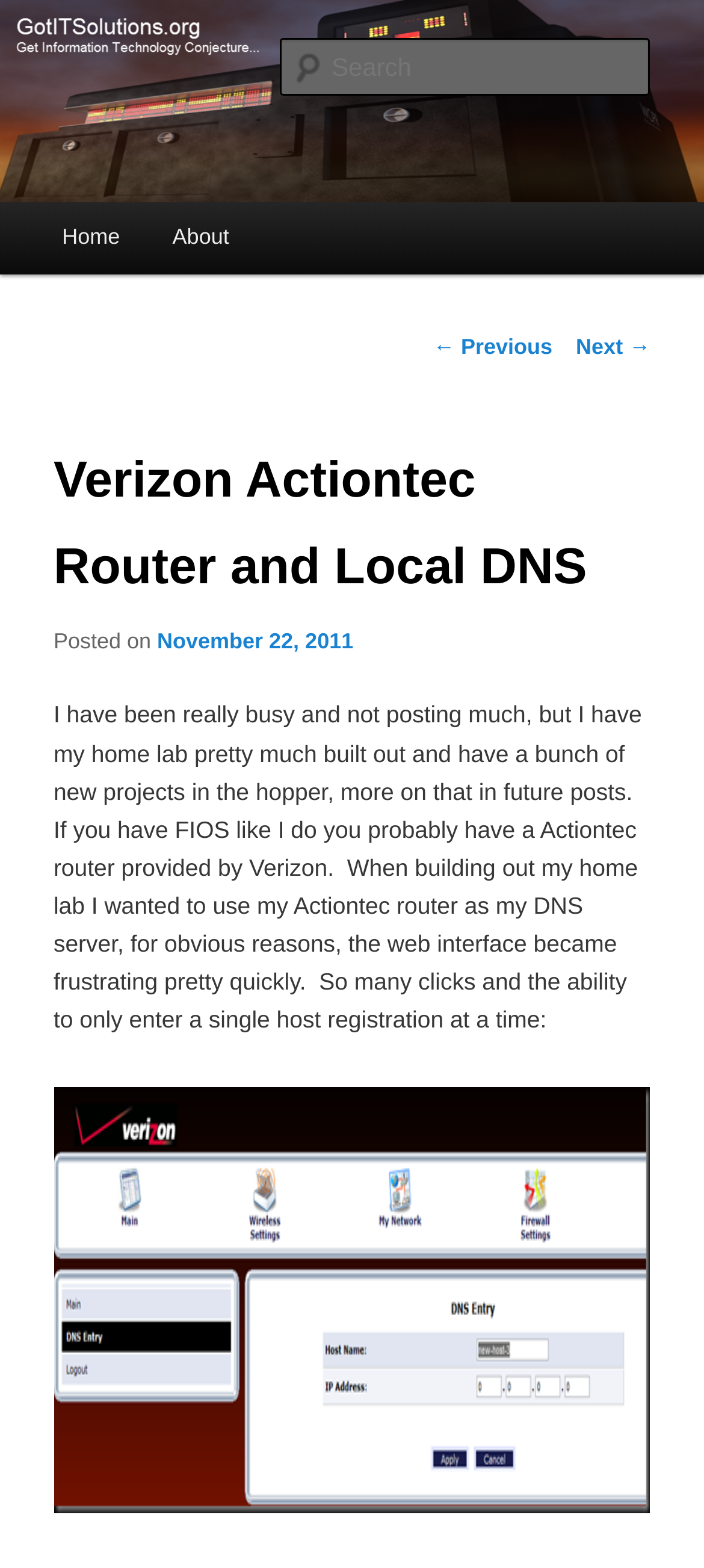Can you give a comprehensive explanation to the question given the content of the image?
What is below the main heading?

Below the main heading 'Verizon Actiontec Router and Local DNS' is the text content of the post, which includes the author's experience with using the Actiontec router as a DNS server.